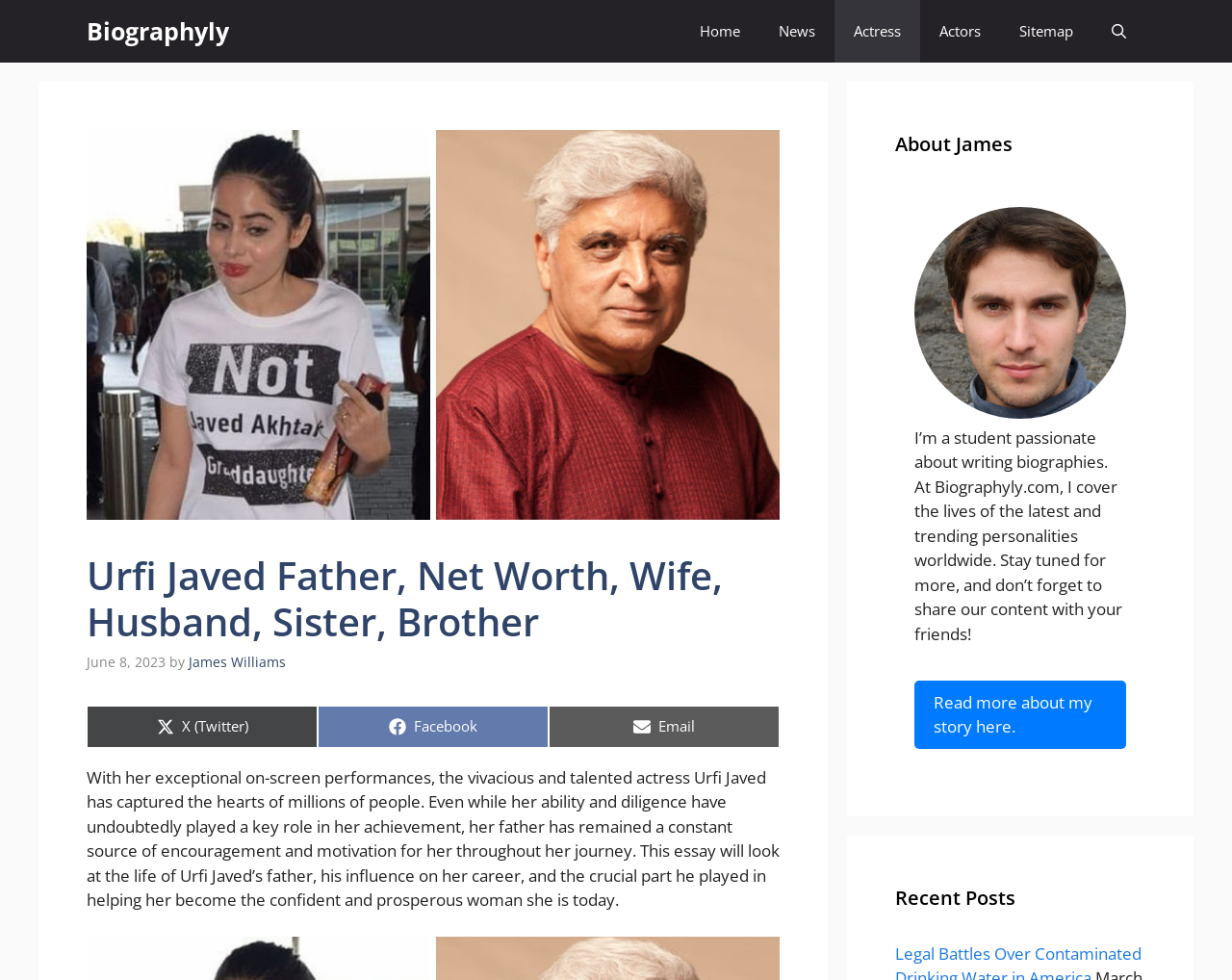Determine the bounding box coordinates for the clickable element required to fulfill the instruction: "Share on Twitter". Provide the coordinates as four float numbers between 0 and 1, i.e., [left, top, right, bottom].

[0.07, 0.72, 0.258, 0.763]